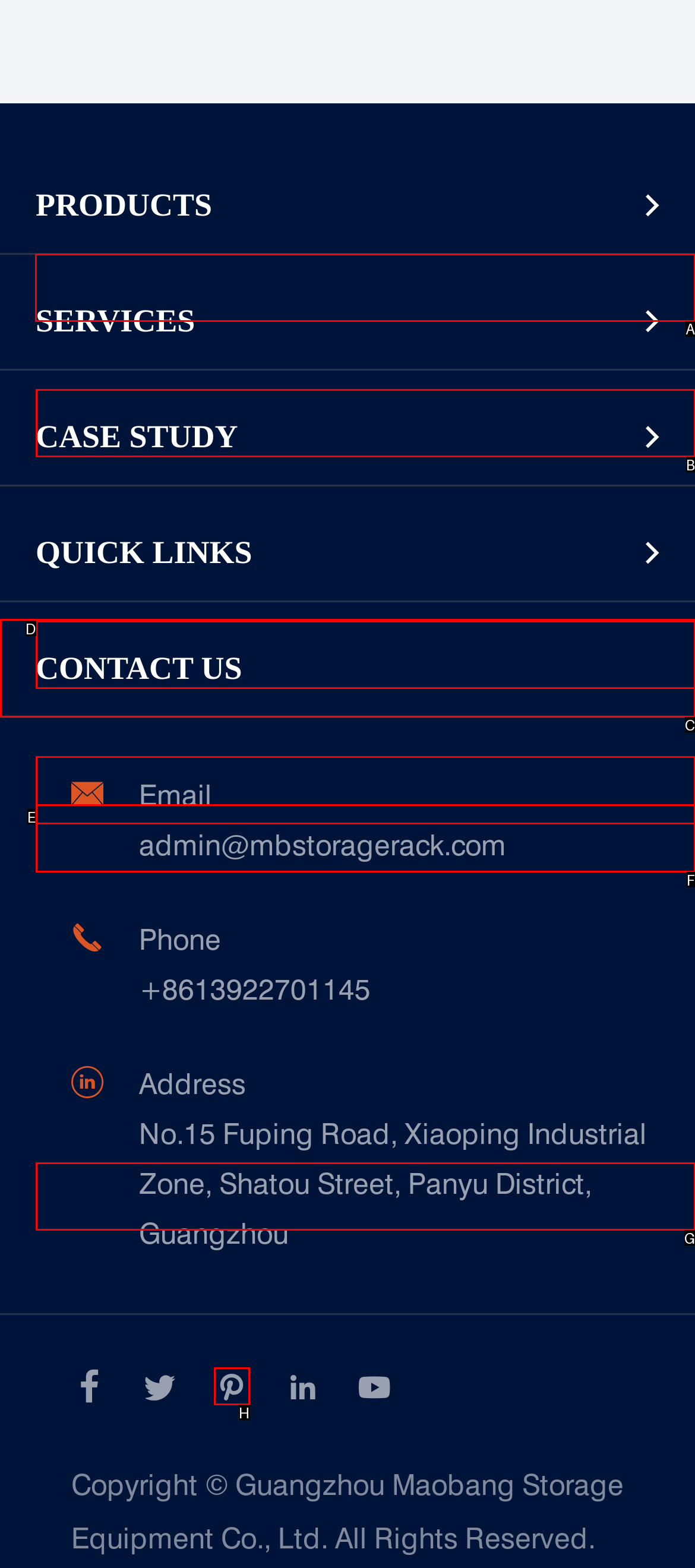Pick the right letter to click to achieve the task: View Pallet Rack
Answer with the letter of the correct option directly.

A